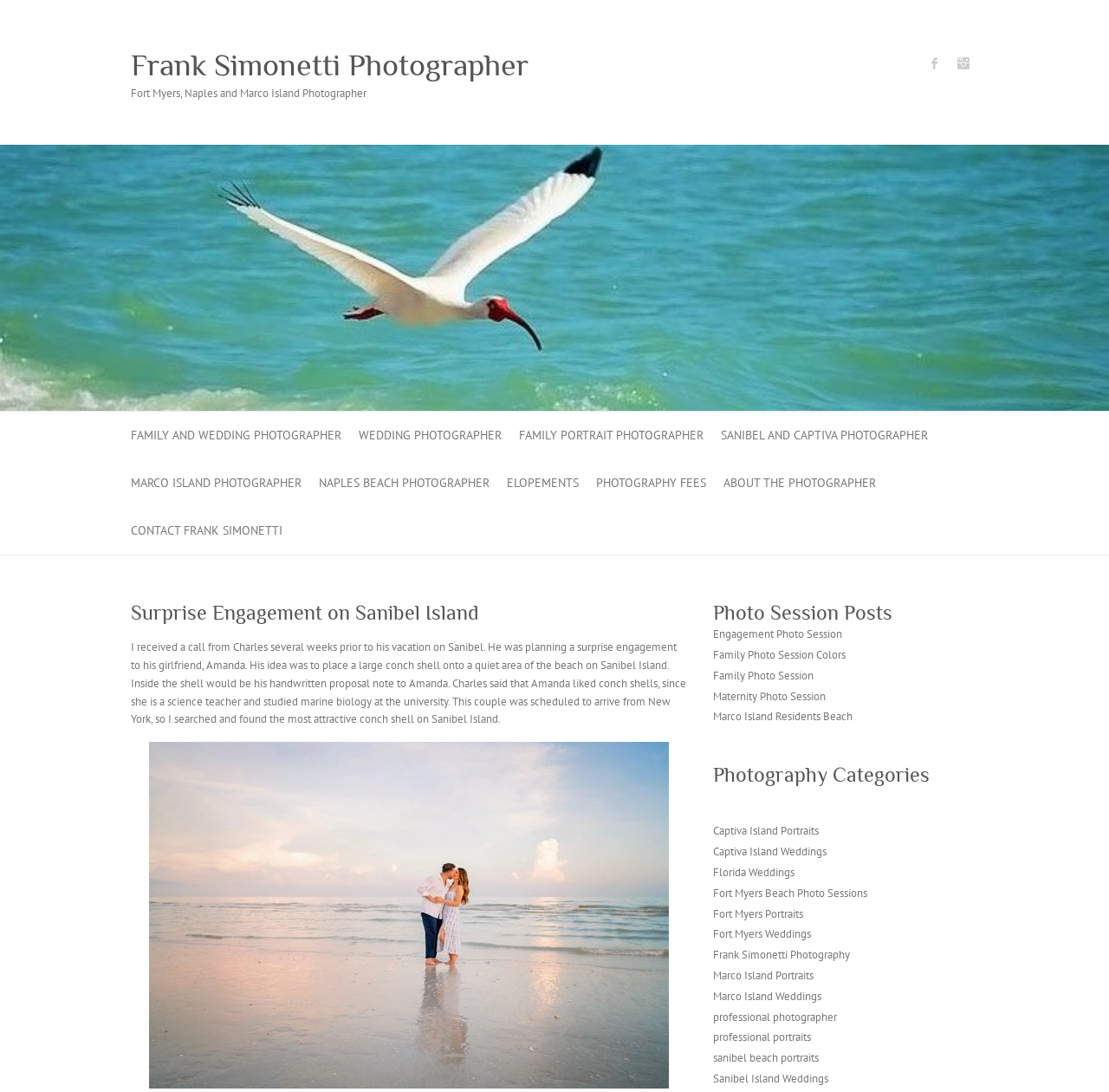Locate the bounding box coordinates of the element's region that should be clicked to carry out the following instruction: "Read about the surprise engagement on Sanibel Island". The coordinates need to be four float numbers between 0 and 1, i.e., [left, top, right, bottom].

[0.118, 0.548, 0.619, 0.585]